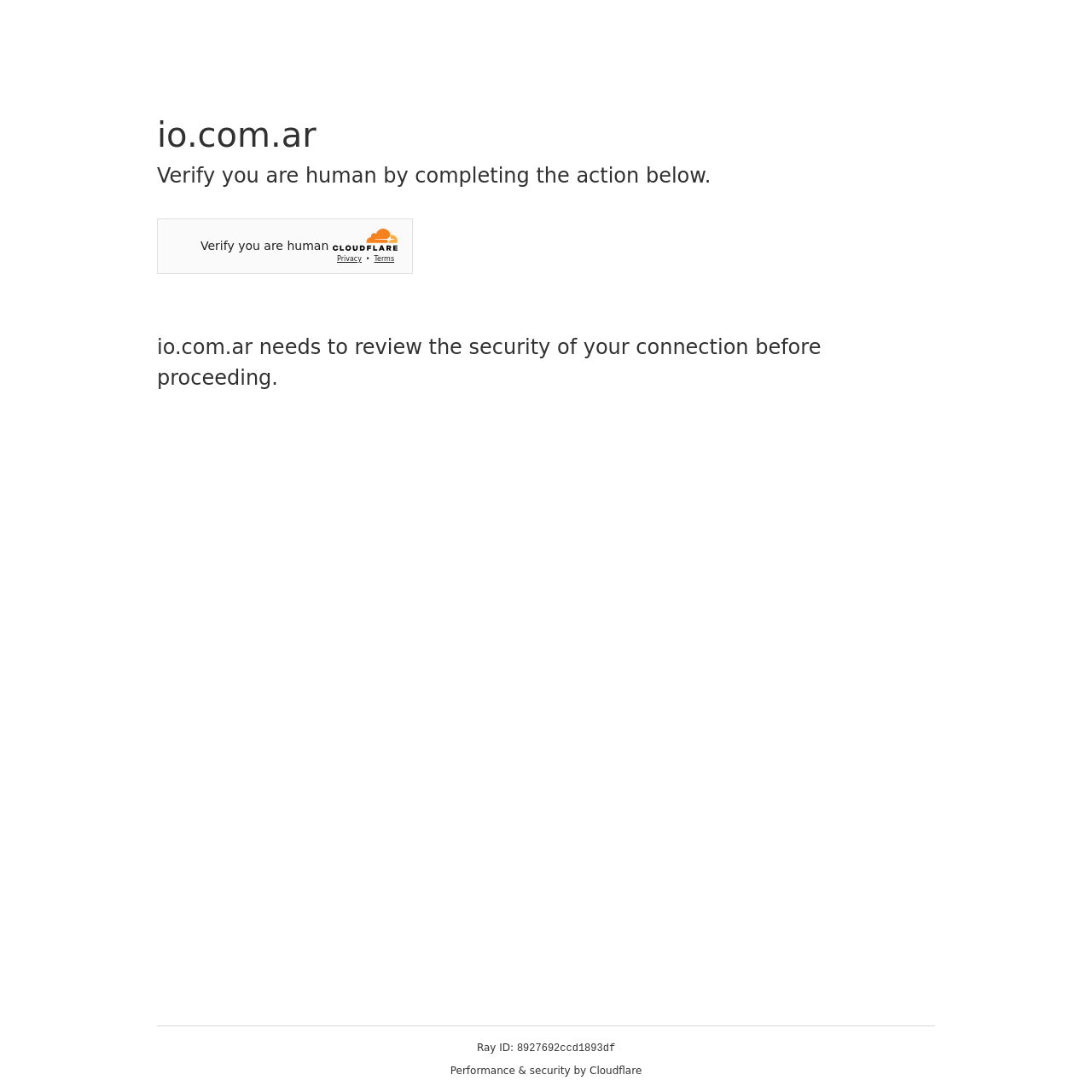What is the name of the security service?
Respond to the question with a single word or phrase according to the image.

Cloudflare